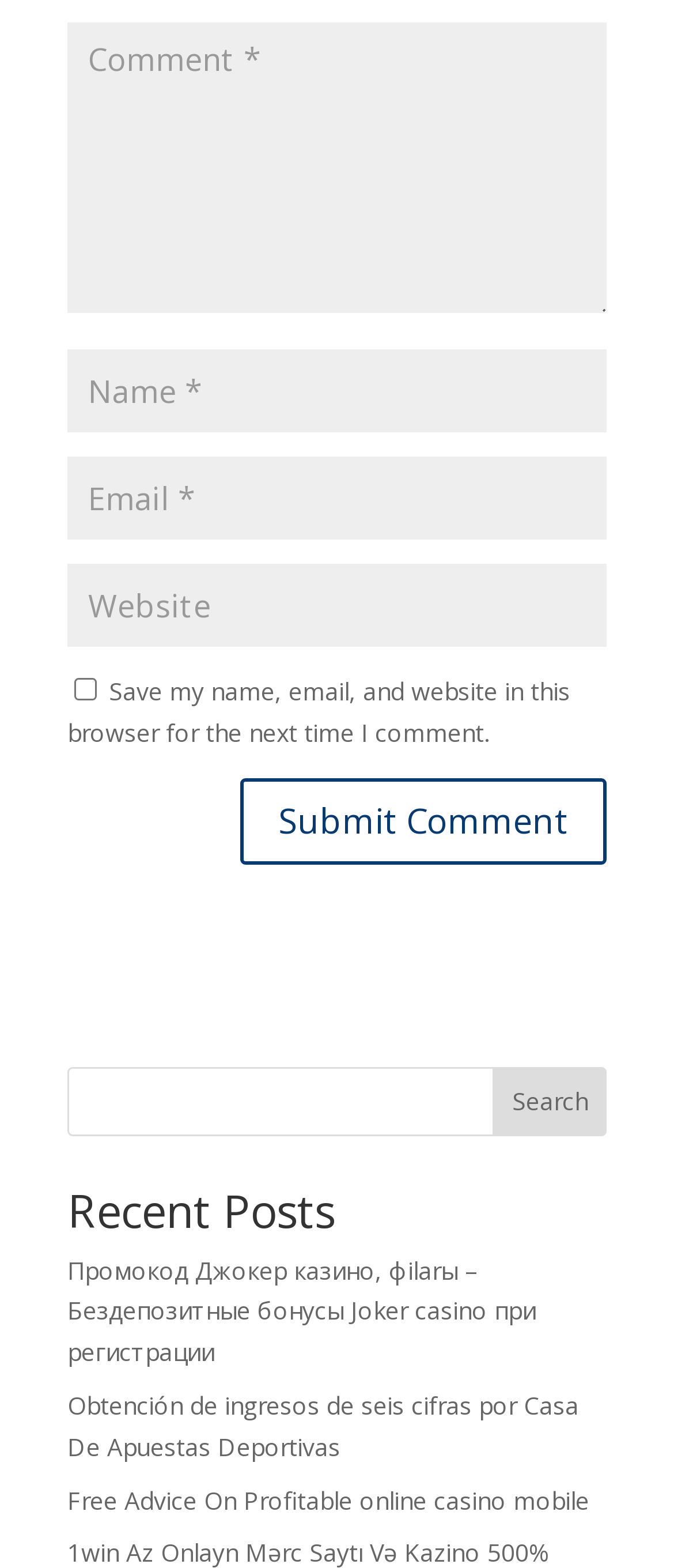Determine the coordinates of the bounding box that should be clicked to complete the instruction: "Call 972-527-2020". The coordinates should be represented by four float numbers between 0 and 1: [left, top, right, bottom].

None